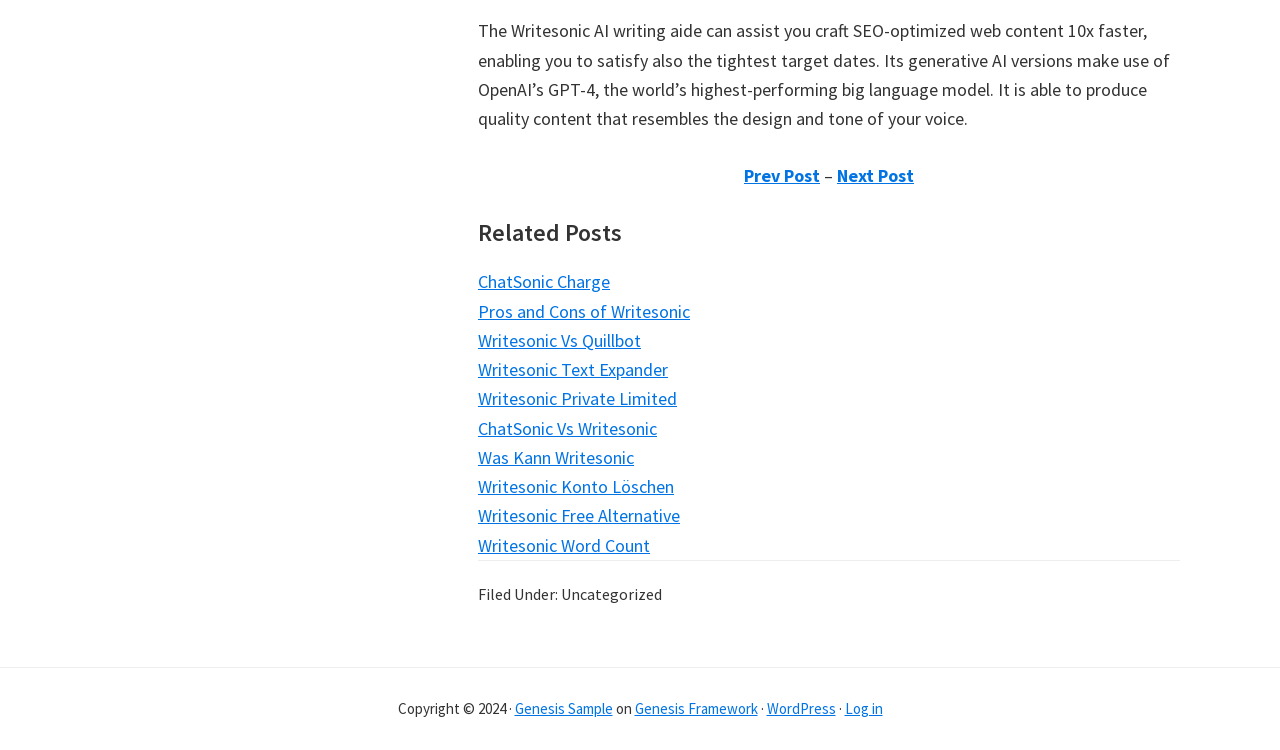Determine the bounding box coordinates (top-left x, top-left y, bottom-right x, bottom-right y) of the UI element described in the following text: WordPress

[0.599, 0.932, 0.653, 0.957]